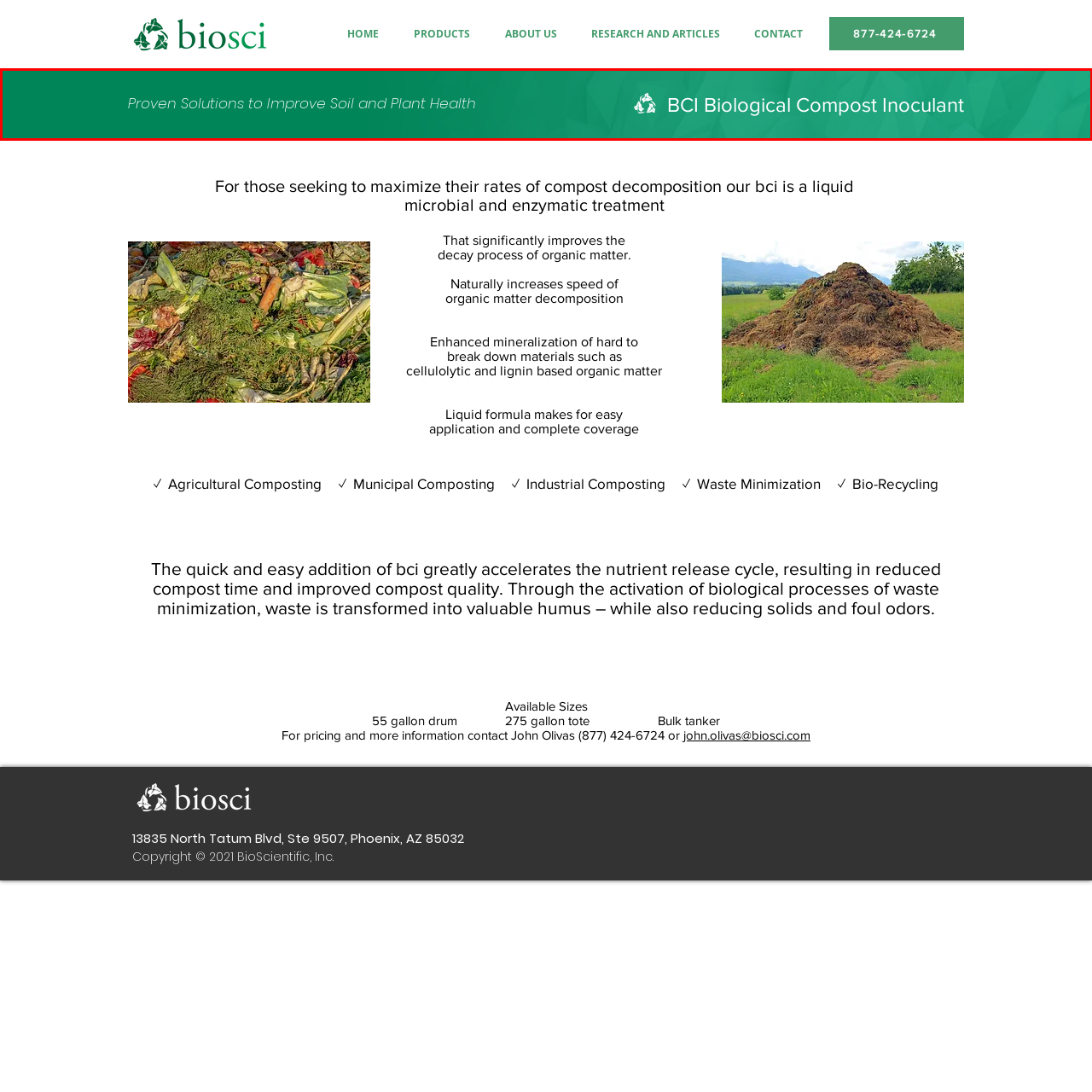What is the name of the product featured?
Examine the image outlined by the red bounding box and answer the question with as much detail as possible.

The product featured is BCI Biological Compost Inoculant, which is designed to enhance composting processes and improve soil and plant health.